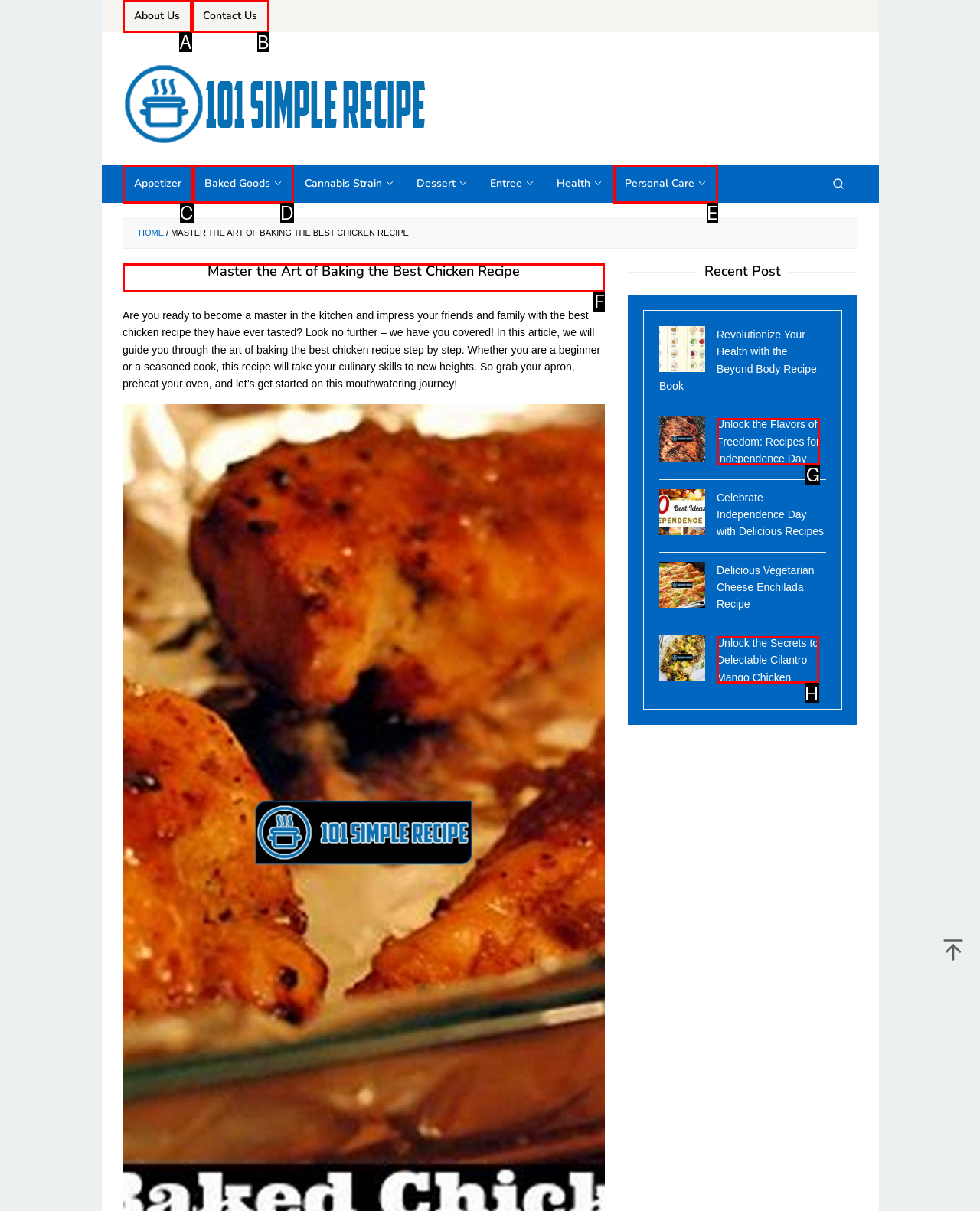Determine the letter of the UI element that will complete the task: Read the 'Master the Art of Baking the Best Chicken Recipe' article
Reply with the corresponding letter.

F